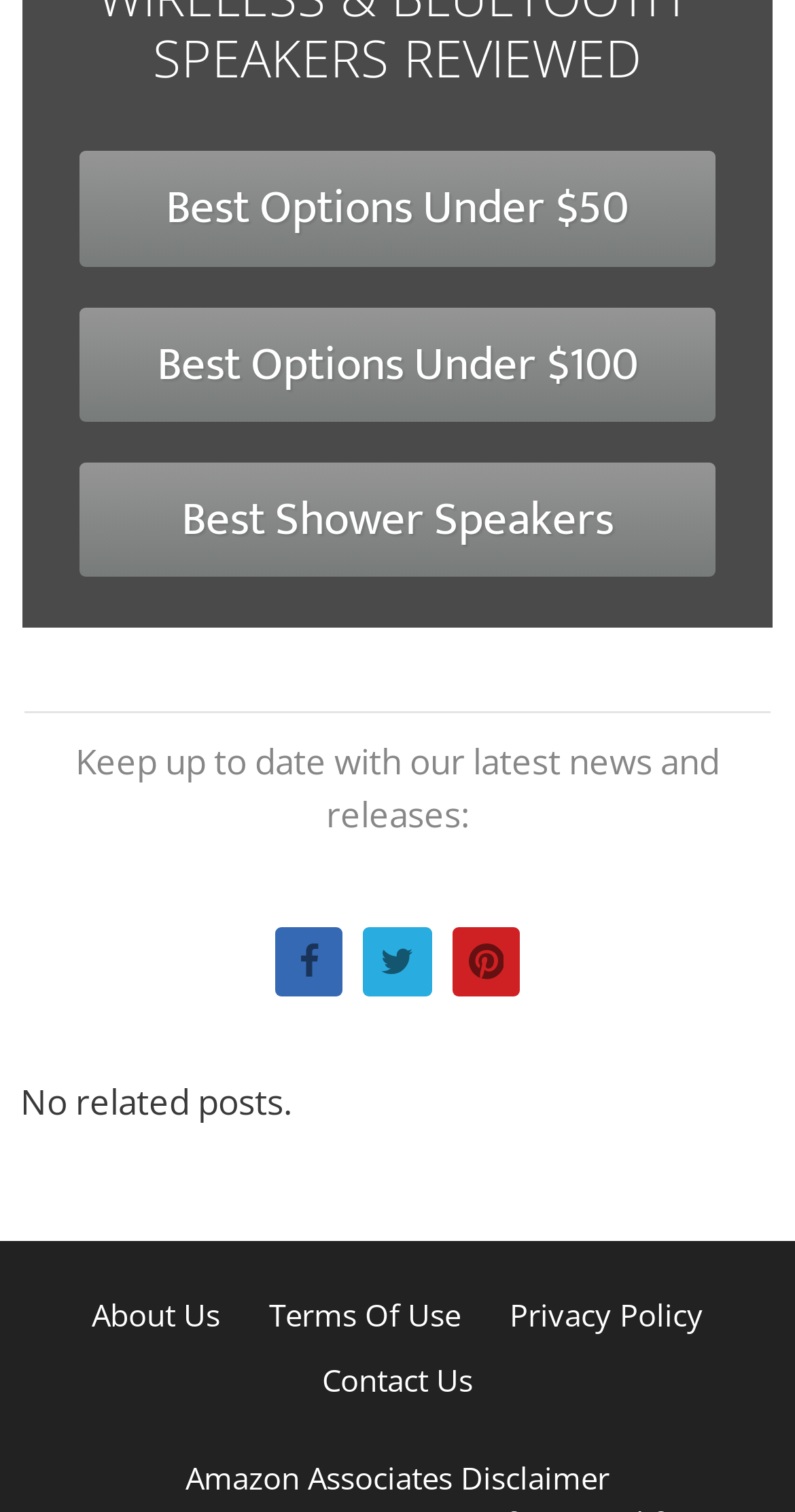Determine the bounding box for the HTML element described here: "Best Options Under $50". The coordinates should be given as [left, top, right, bottom] with each number being a float between 0 and 1.

[0.099, 0.1, 0.901, 0.176]